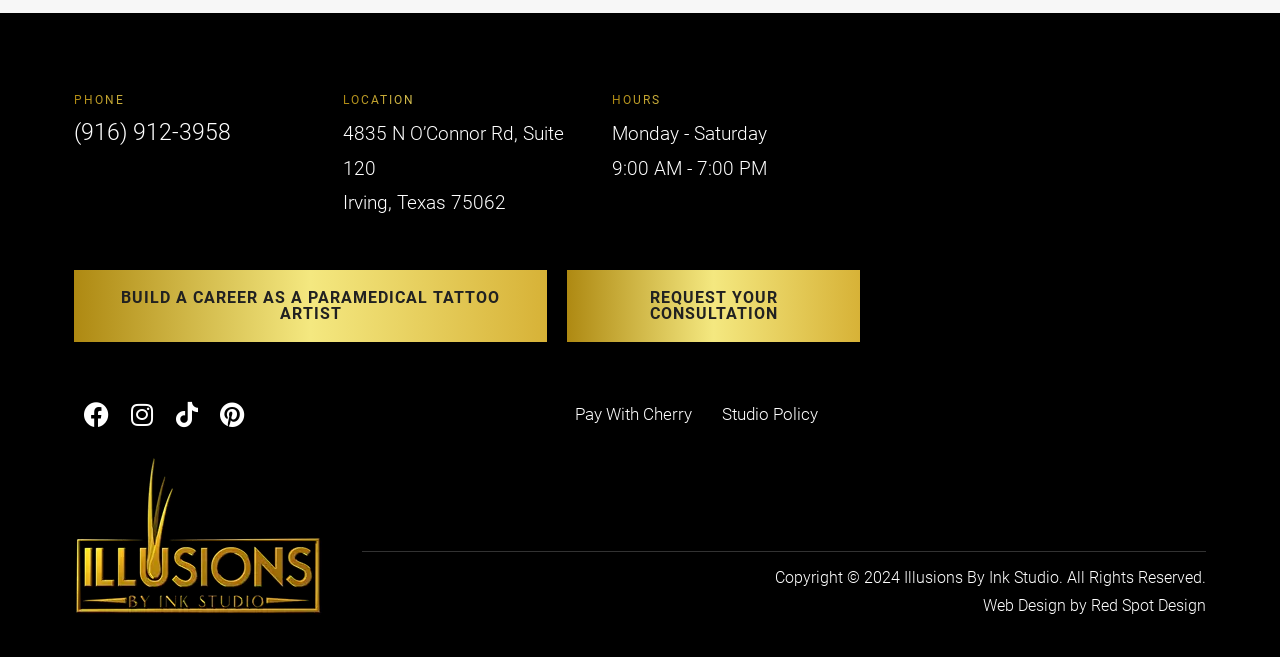Locate the bounding box coordinates of the element to click to perform the following action: 'Go to the Sample Page'. The coordinates should be given as four float values between 0 and 1, in the form of [left, top, right, bottom].

None